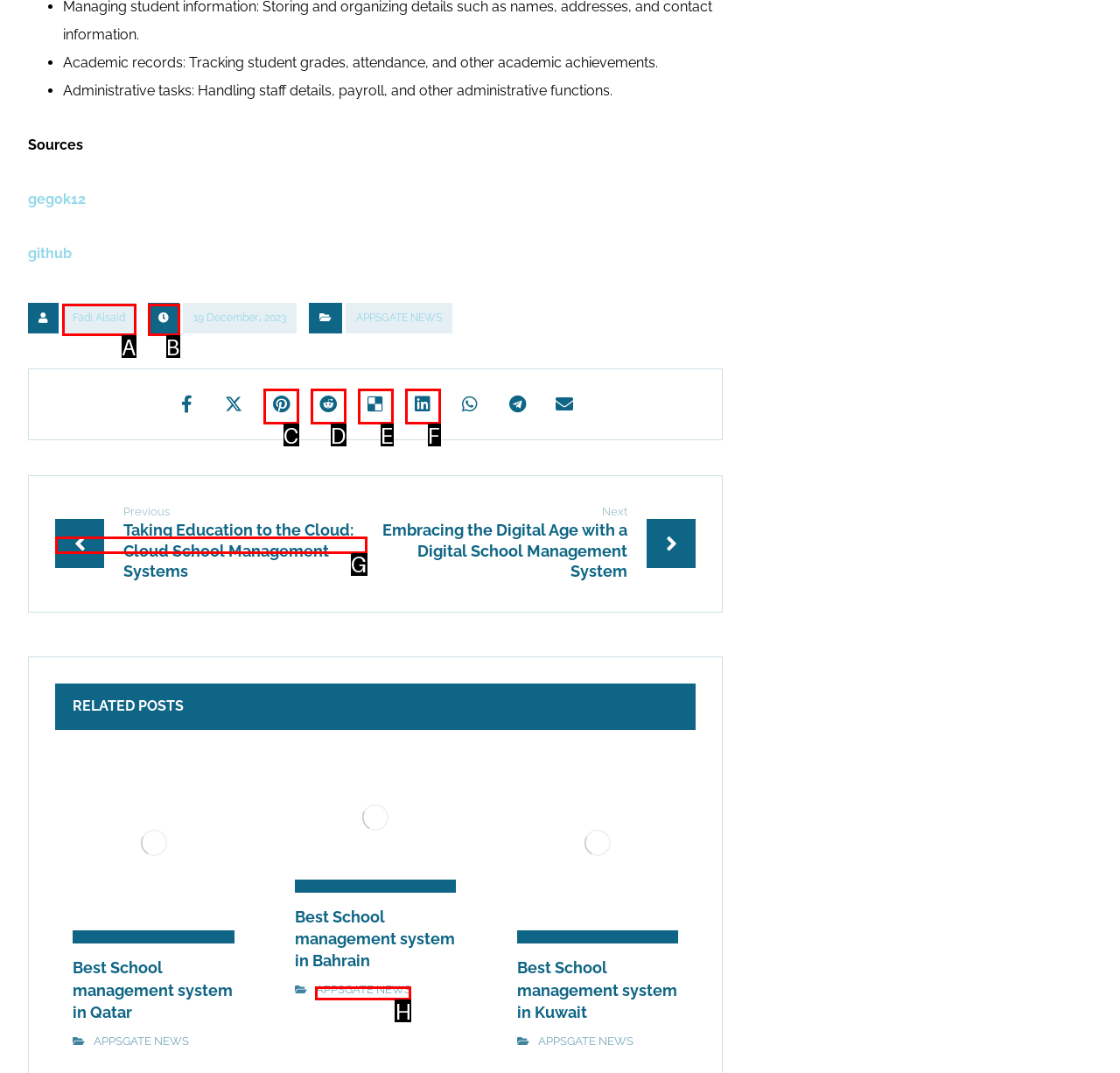Identify the HTML element that corresponds to the description: parent_node: 19 December، 2023 Provide the letter of the matching option directly from the choices.

B